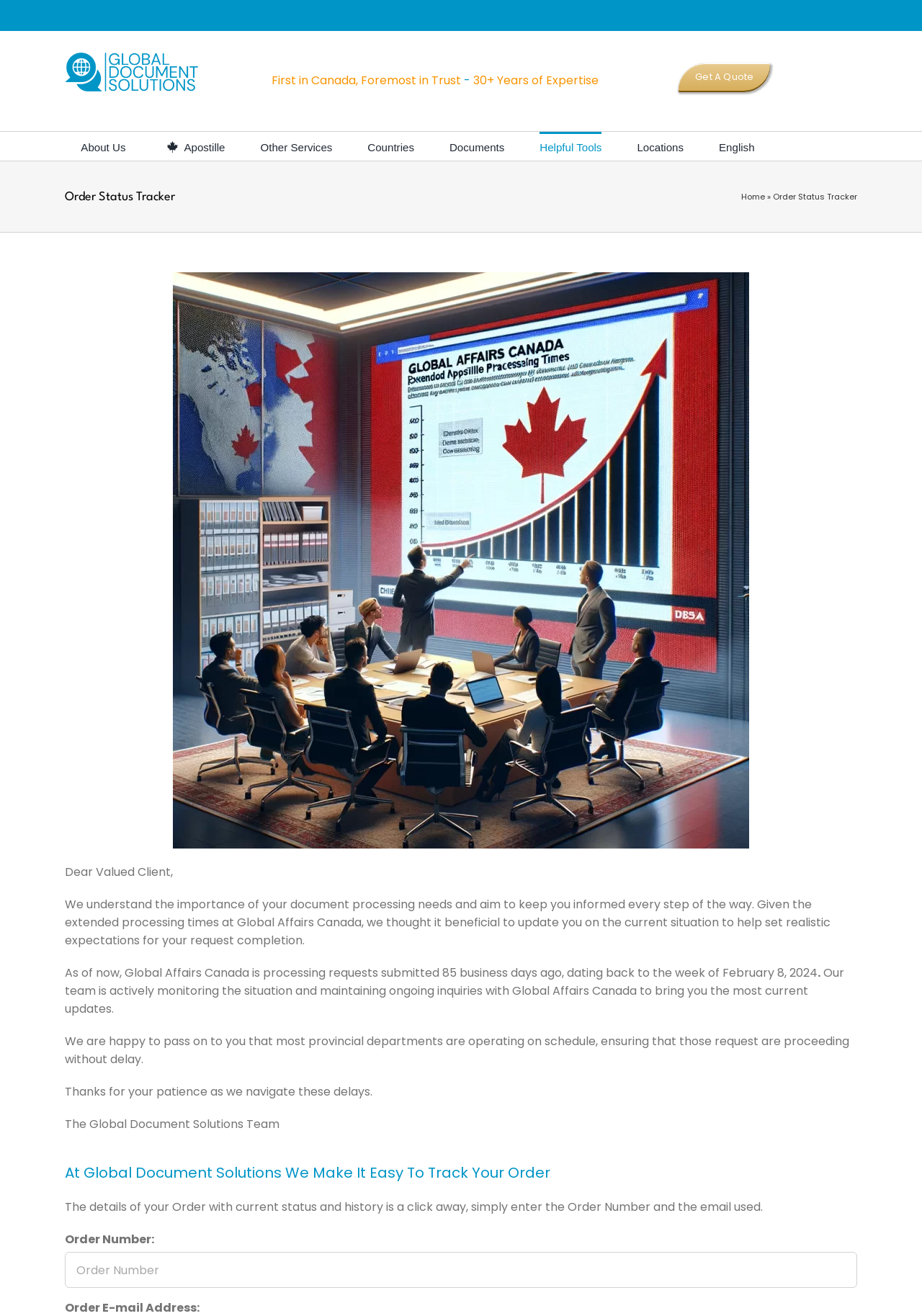Locate the bounding box coordinates of the clickable part needed for the task: "Click the Submit Comment button".

None